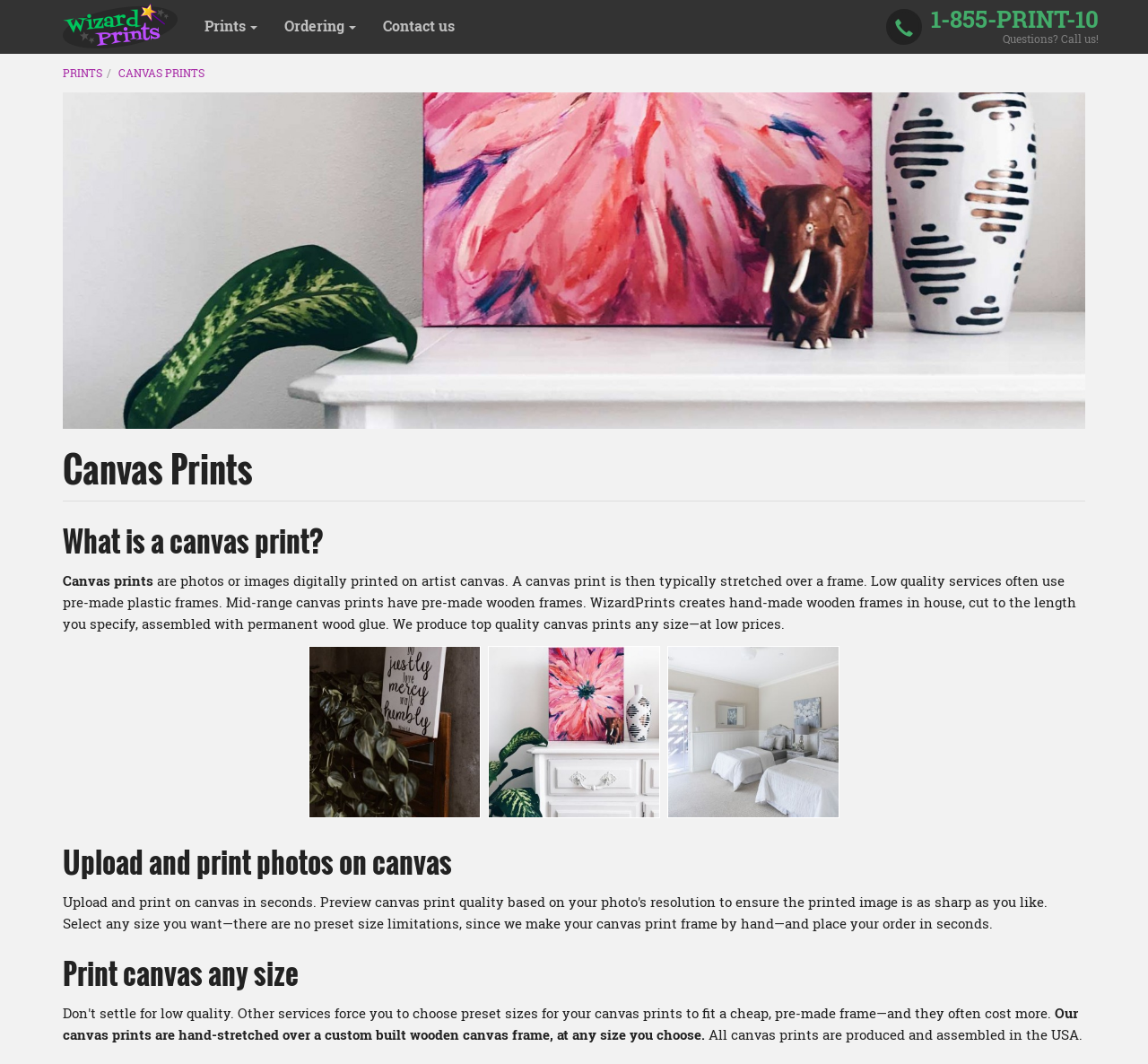What is a canvas print?
We need a detailed and meticulous answer to the question.

According to the webpage, a canvas print is a digitally printed image on artist canvas, which is then typically stretched over a frame. The webpage also explains that WizardPrints creates handmade wooden frames in-house, cut to the specified length, and assembled with permanent wood glue.